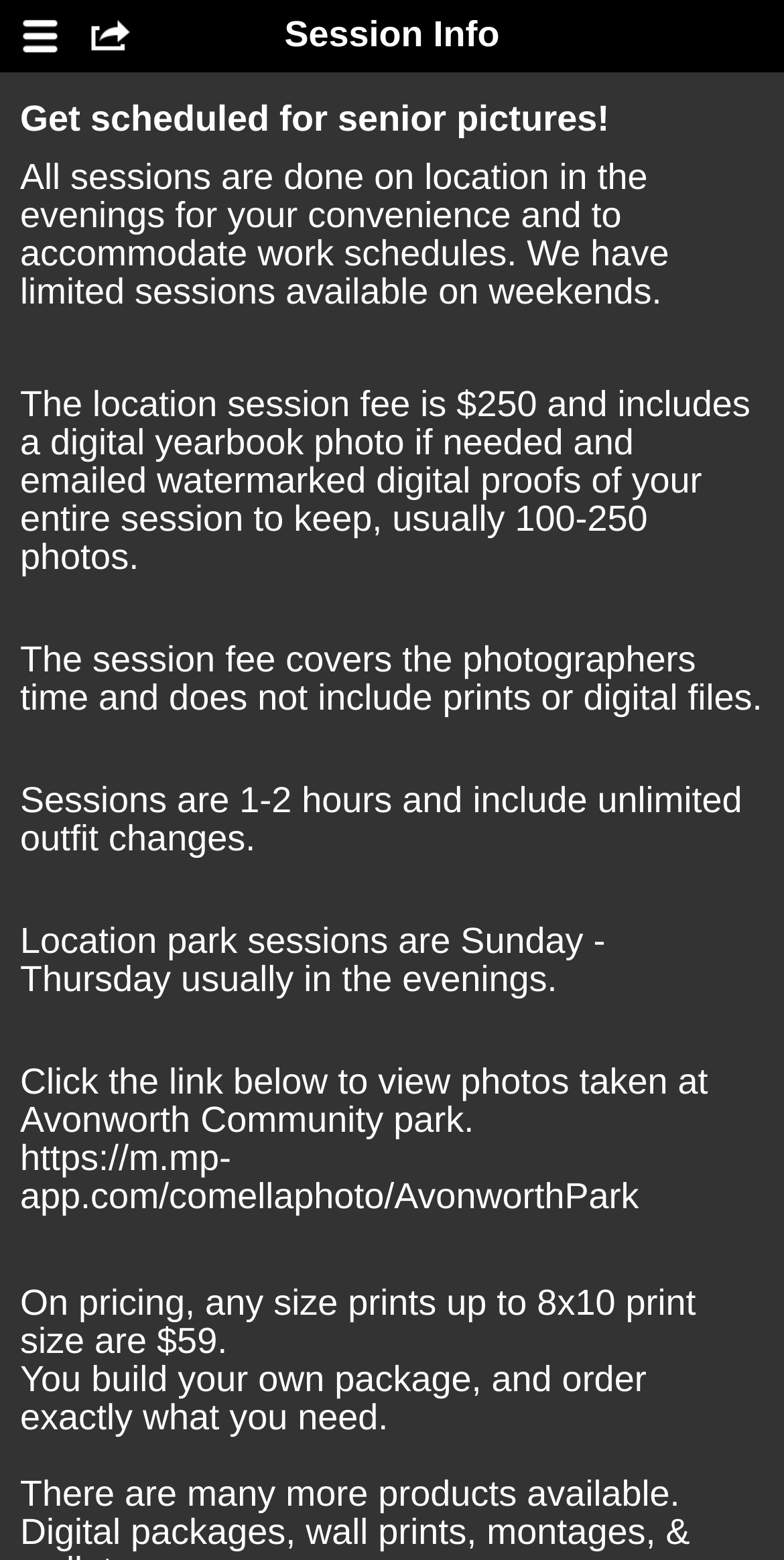Answer the question with a brief word or phrase:
What is the price of any size prints up to 8x10?

$59